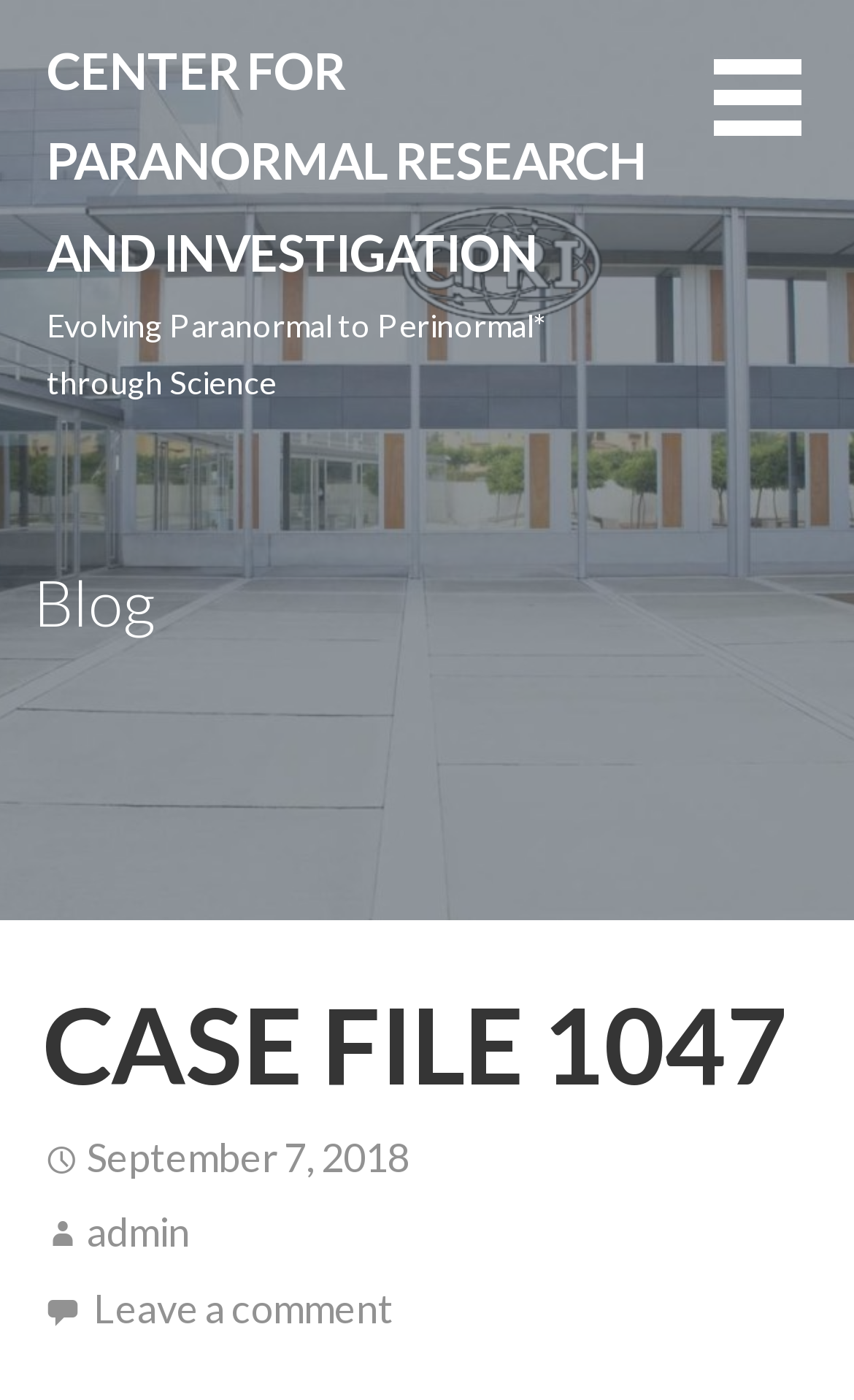Refer to the screenshot and give an in-depth answer to this question: What is the title of the case file?

The title of the case file can be found in the heading element within the button at the top right, which reads 'CASE FILE 1047'.